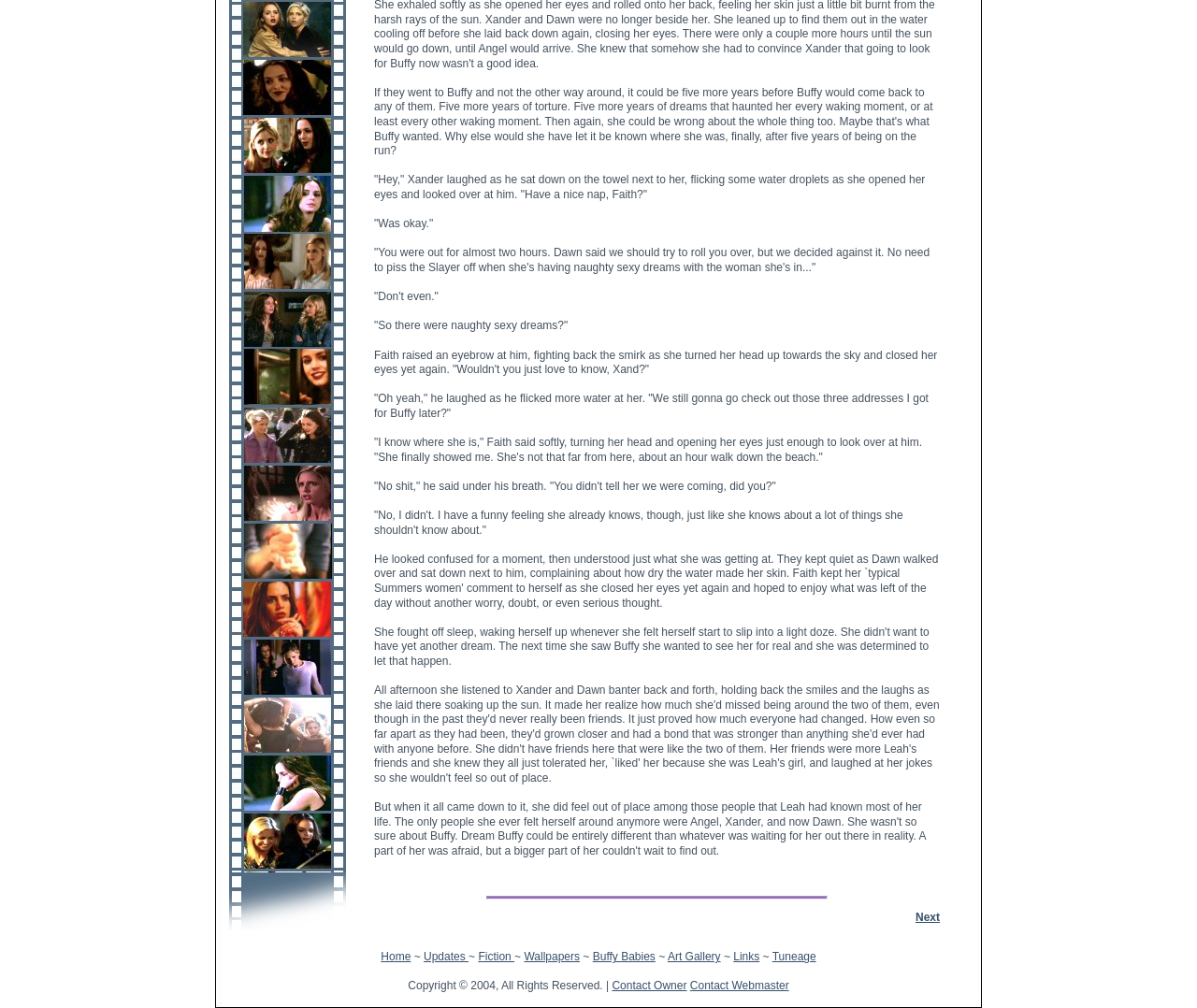Select the bounding box coordinates of the element I need to click to carry out the following instruction: "Contact the 'Webmaster'".

[0.576, 0.971, 0.659, 0.984]